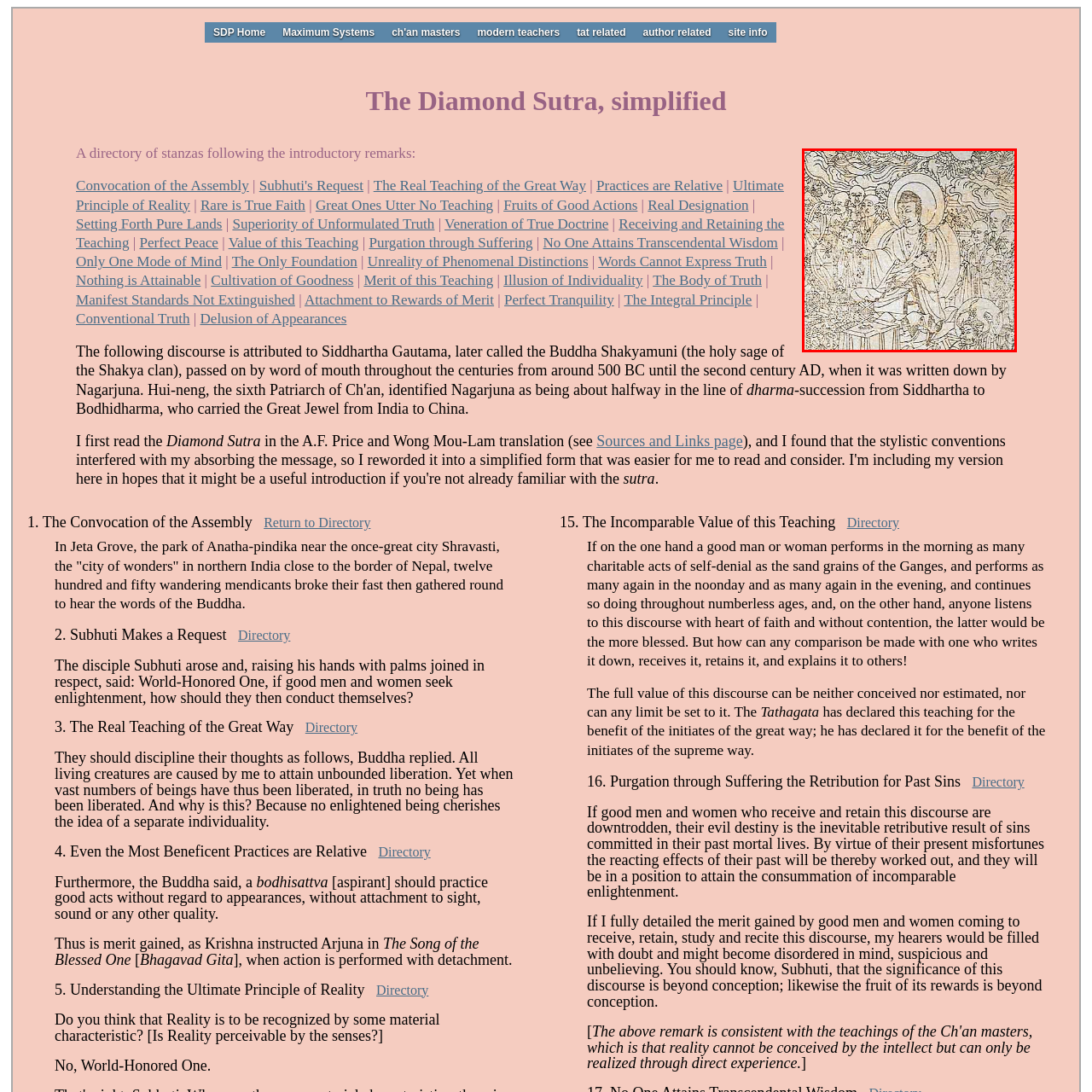Describe in detail what is depicted in the image enclosed by the red lines.

This image, titled "From the original scroll, dated 868 BC," depicts a serene scene featuring a central figure, likely representing the Buddha, seated in a dignified posture surrounded by a group of attentive followers. The figure is adorned in traditional robes and is framed by a halo, symbolizing enlightenment and divinity. Various other figures, possibly monks or disciples, are arranged around, each characterized by distinct expressions and postures that convey a sense of reverence and devotion. The background is intricately designed with clouds and other spiritual motifs, enhancing the overall ethereal quality of the artwork. This representation serves as a visual interpretation of teachings conveyed in the text, emphasizing themes of wisdom and spiritual guidance central to Buddhism as articulated in the "Diamond Sutra."